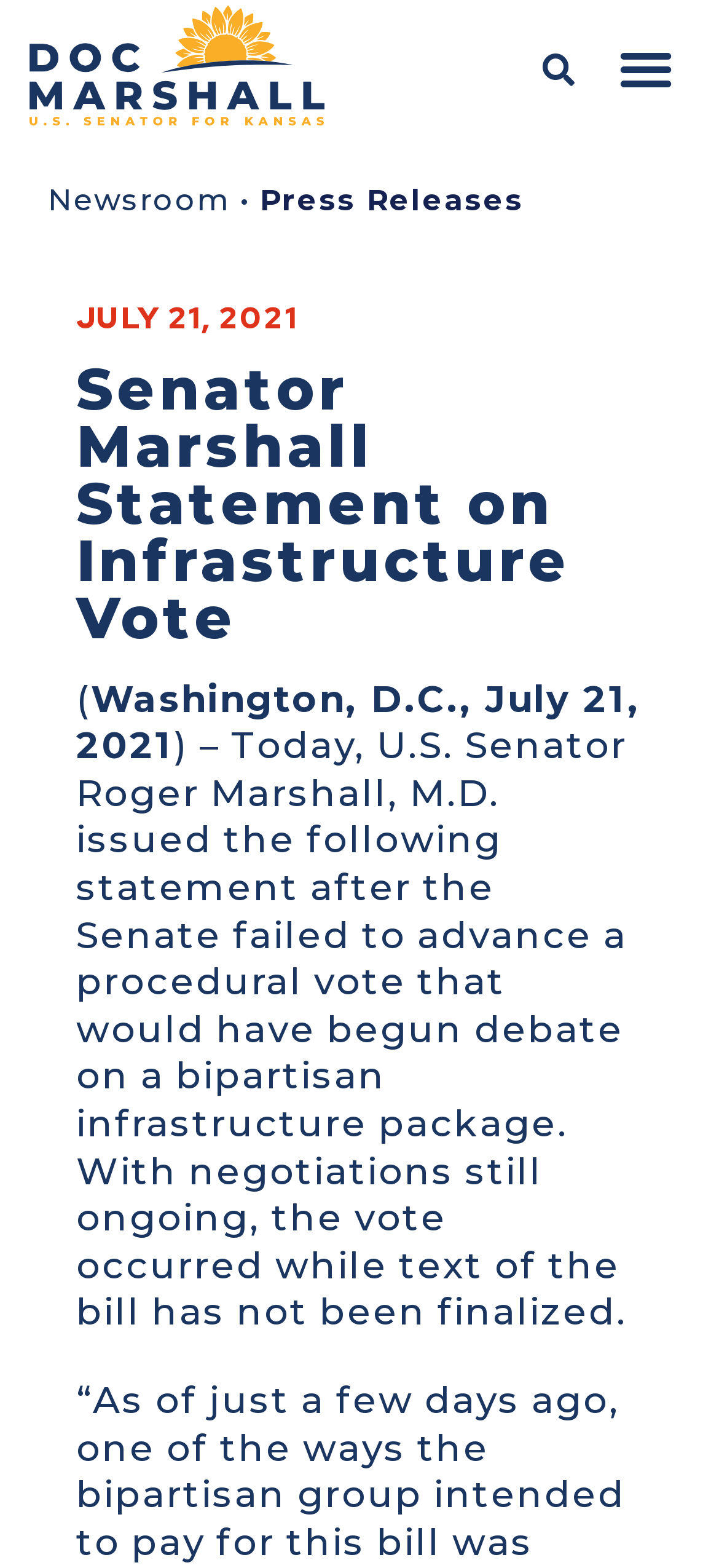Determine the main heading text of the webpage.

Senator Marshall Statement on Infrastructure Vote